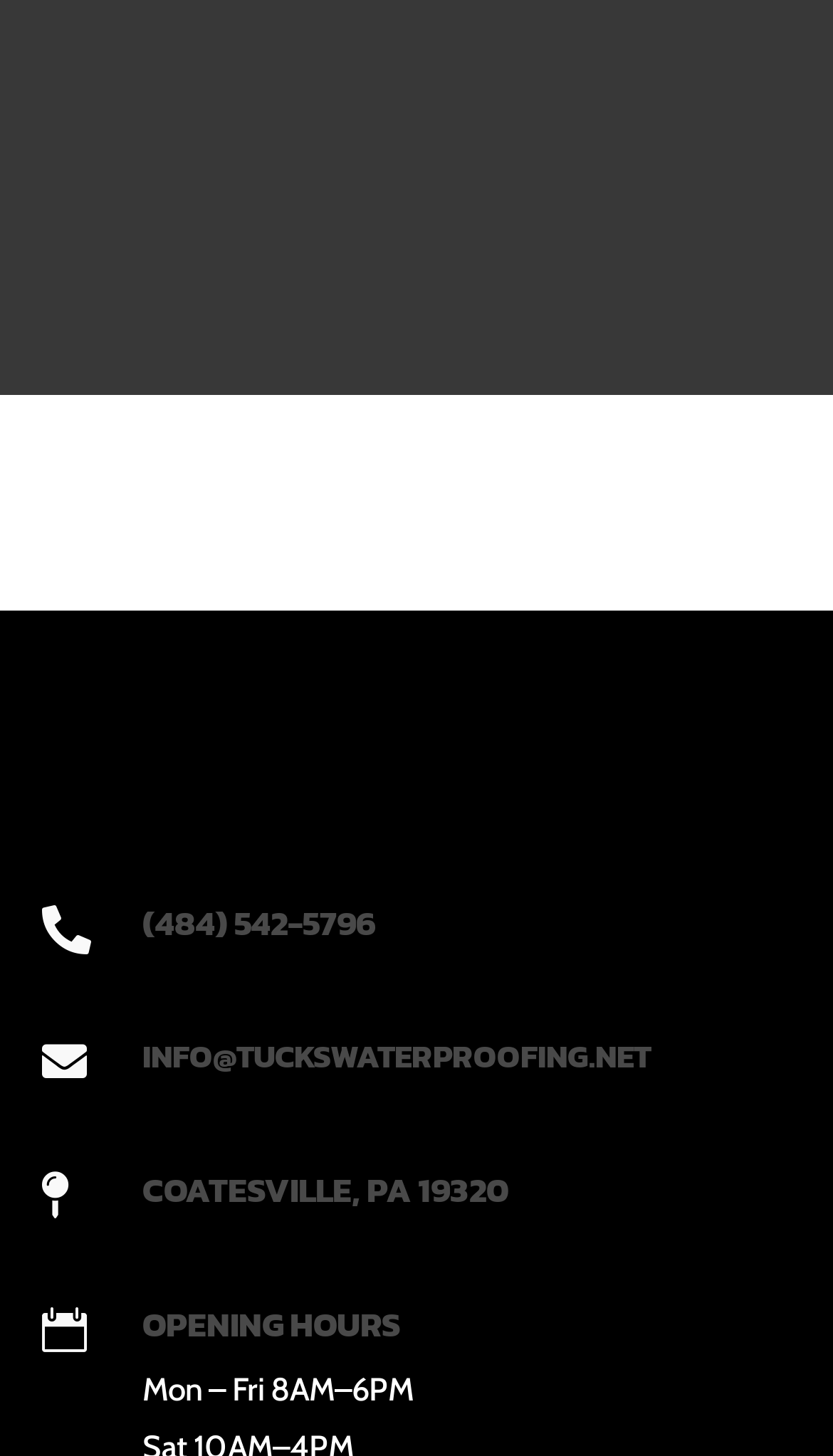Pinpoint the bounding box coordinates of the clickable element to carry out the following instruction: "check opening hours."

[0.171, 0.891, 0.481, 0.926]